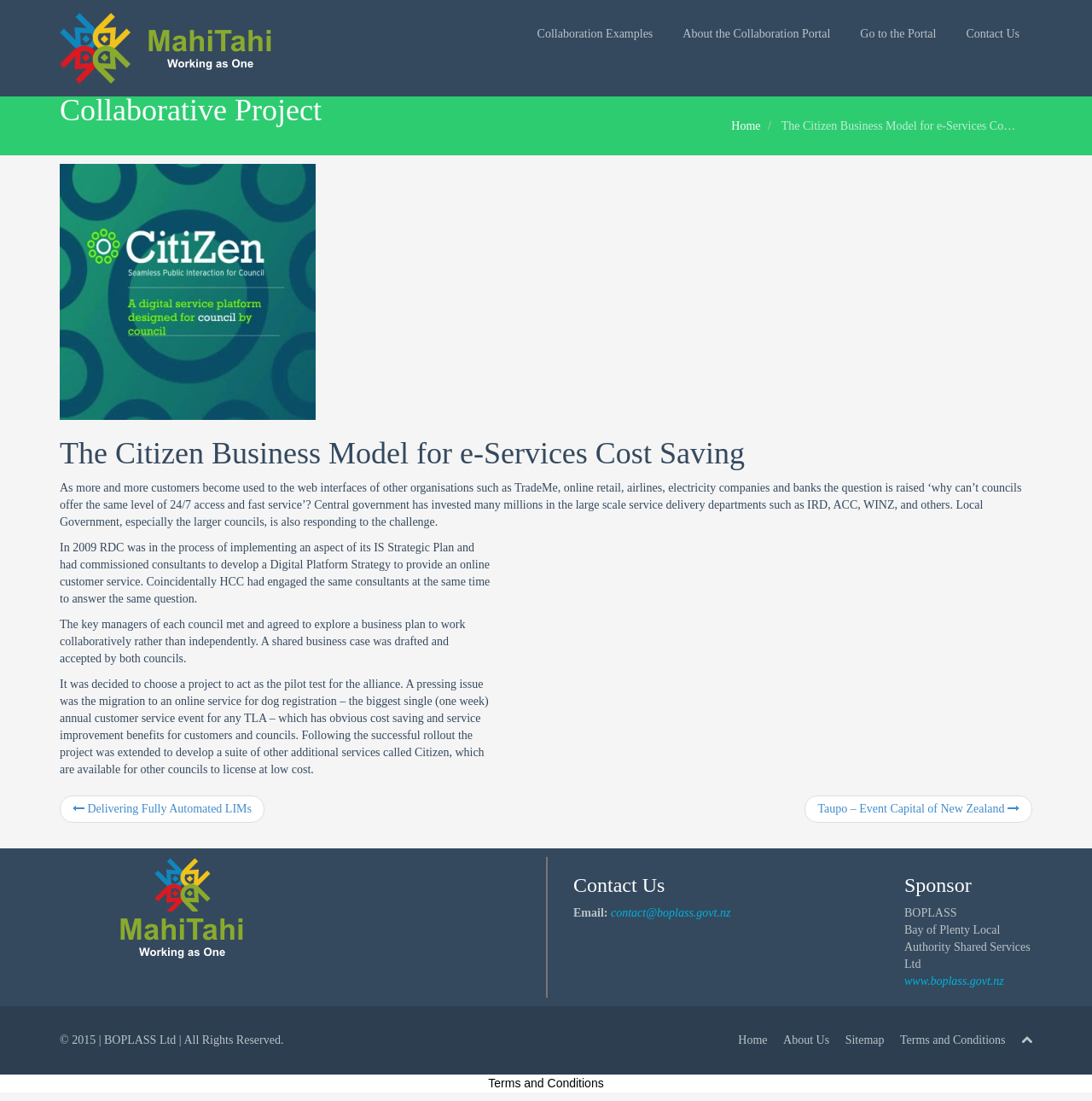Determine the bounding box coordinates of the element that should be clicked to execute the following command: "Click the 'Mahi Tahi' link".

[0.043, 0.0, 0.265, 0.088]